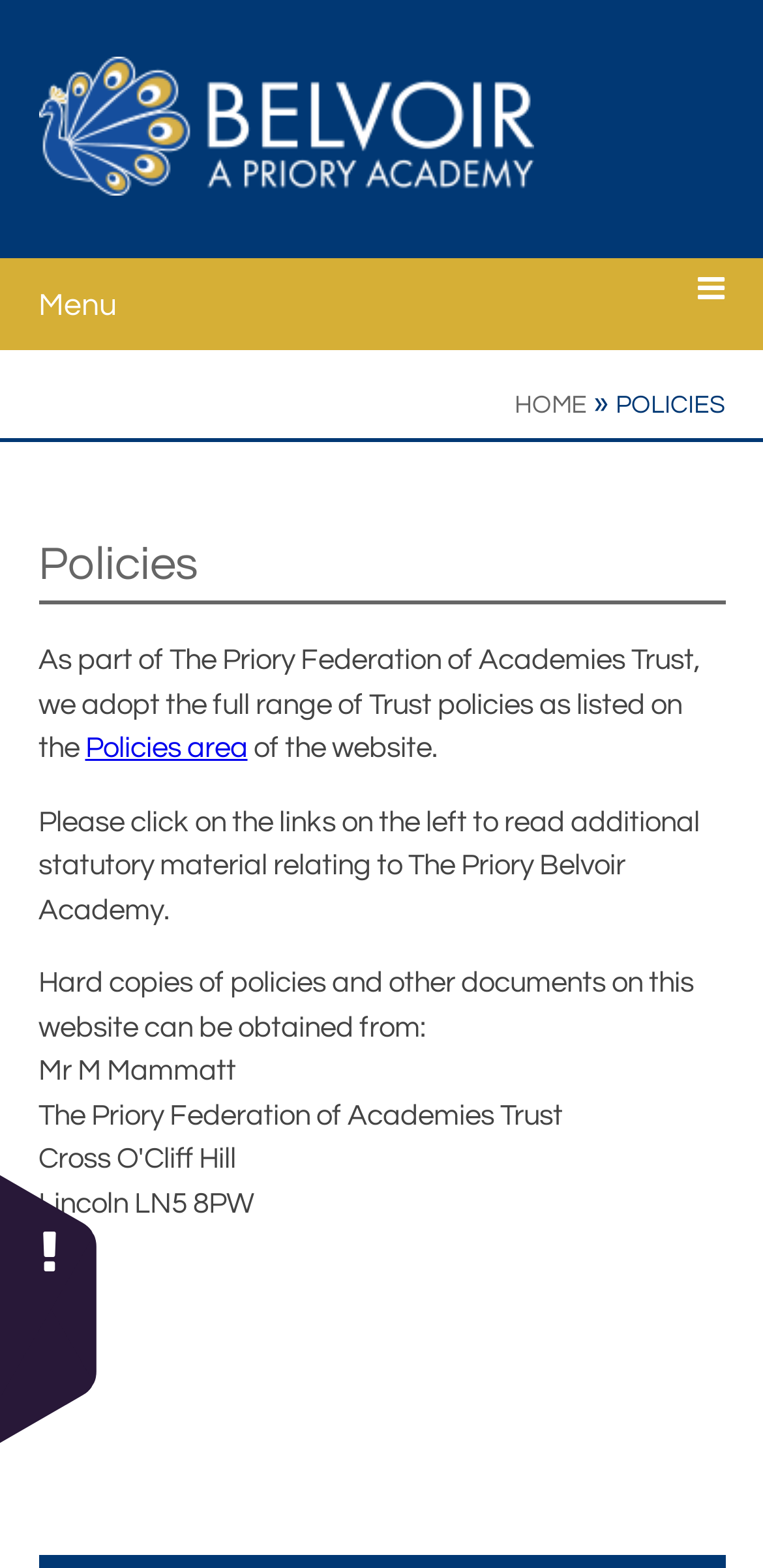Can you pinpoint the bounding box coordinates for the clickable element required for this instruction: "Click the 'Communications' link"? The coordinates should be four float numbers between 0 and 1, i.e., [left, top, right, bottom].

[0.0, 0.783, 1.0, 0.853]